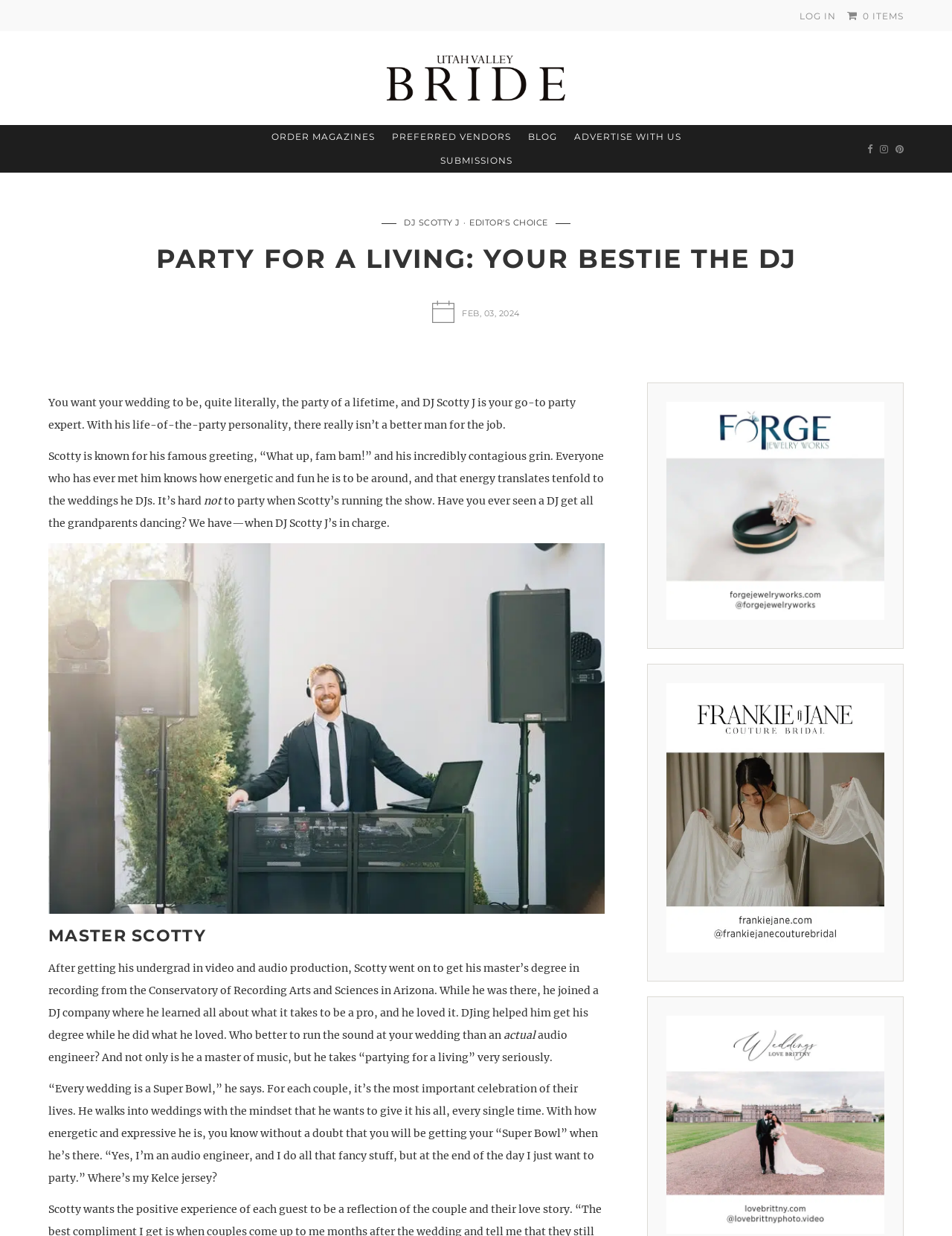Answer this question in one word or a short phrase: How many figures are there in this webpage?

3